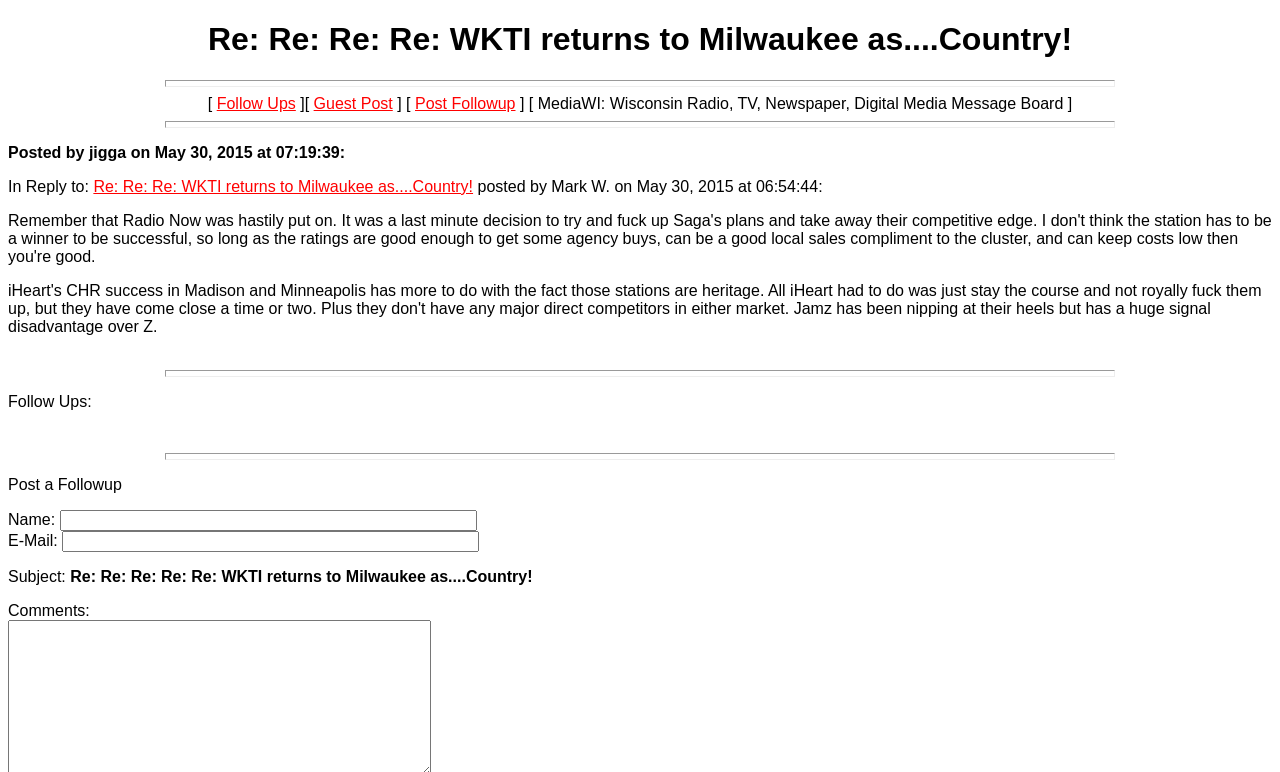How many text boxes are available for input?
Give a one-word or short phrase answer based on the image.

3